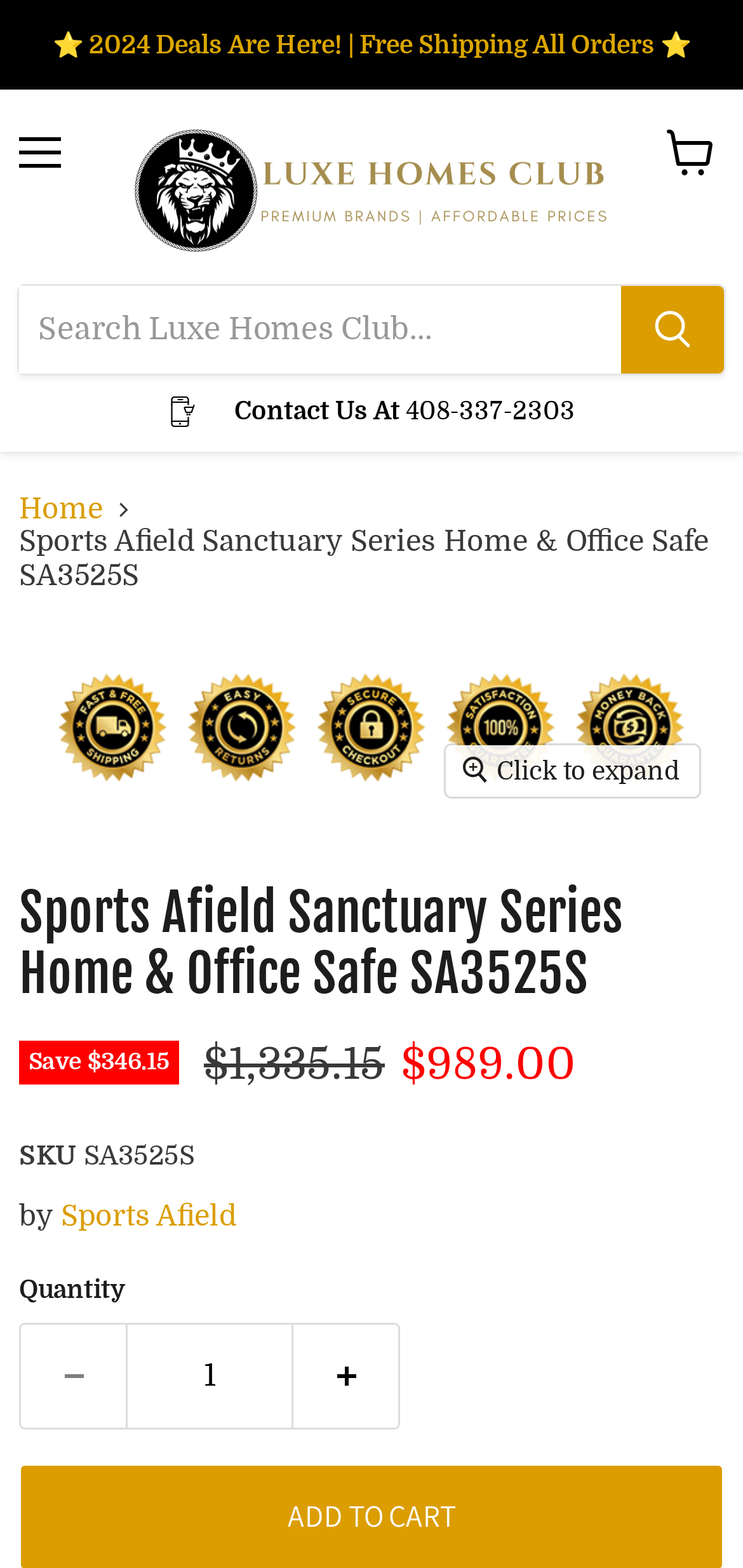Based on the image, please elaborate on the answer to the following question:
What is the phone number to contact?

The phone number to contact can be found in the section with the label 'Contact Us At'. It is displayed as '408-337-2303'.